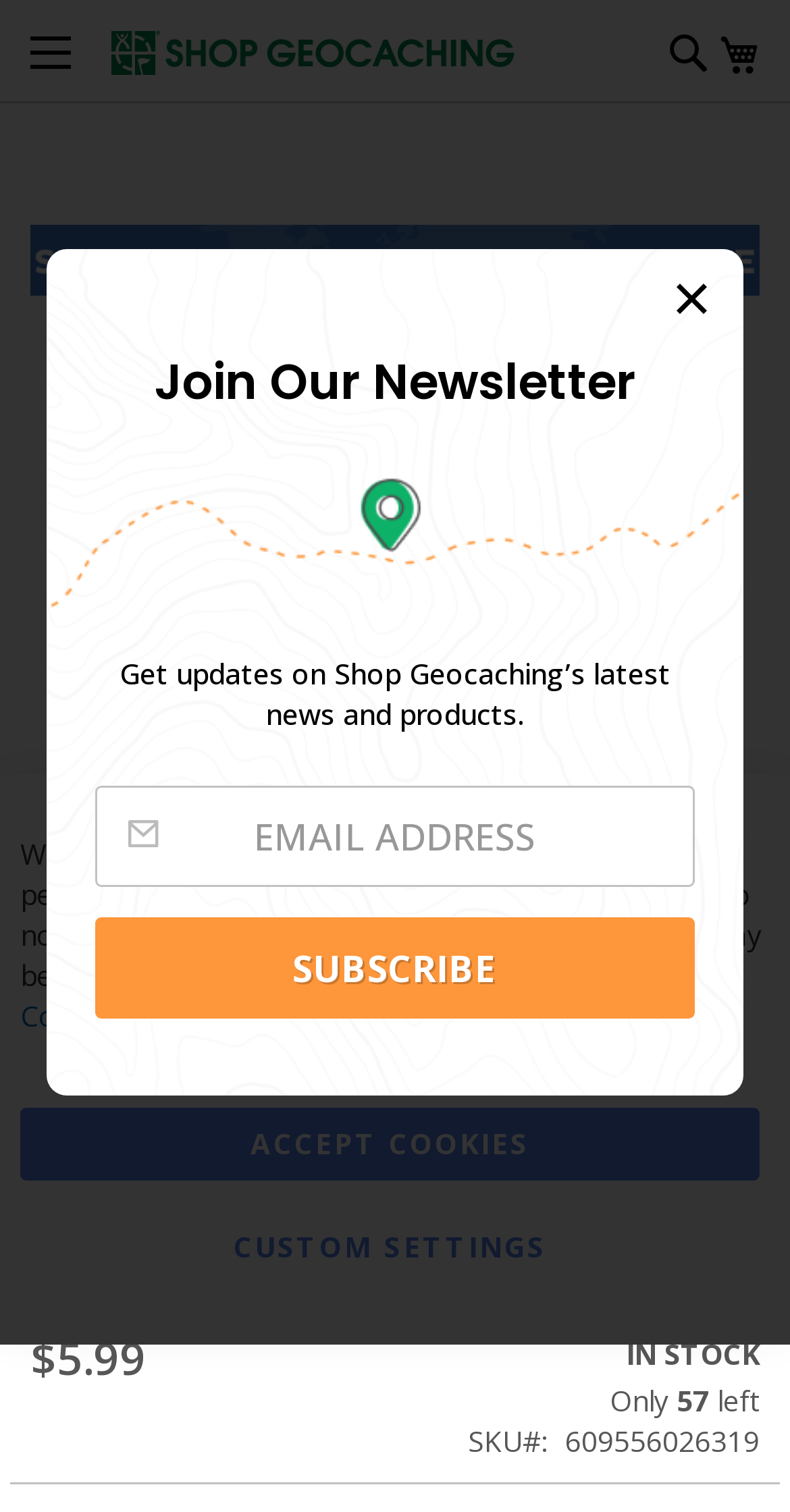Determine the bounding box coordinates for the clickable element to execute this instruction: "Add to cart". Provide the coordinates as four float numbers between 0 and 1, i.e., [left, top, right, bottom].

[0.431, 0.705, 0.477, 0.745]